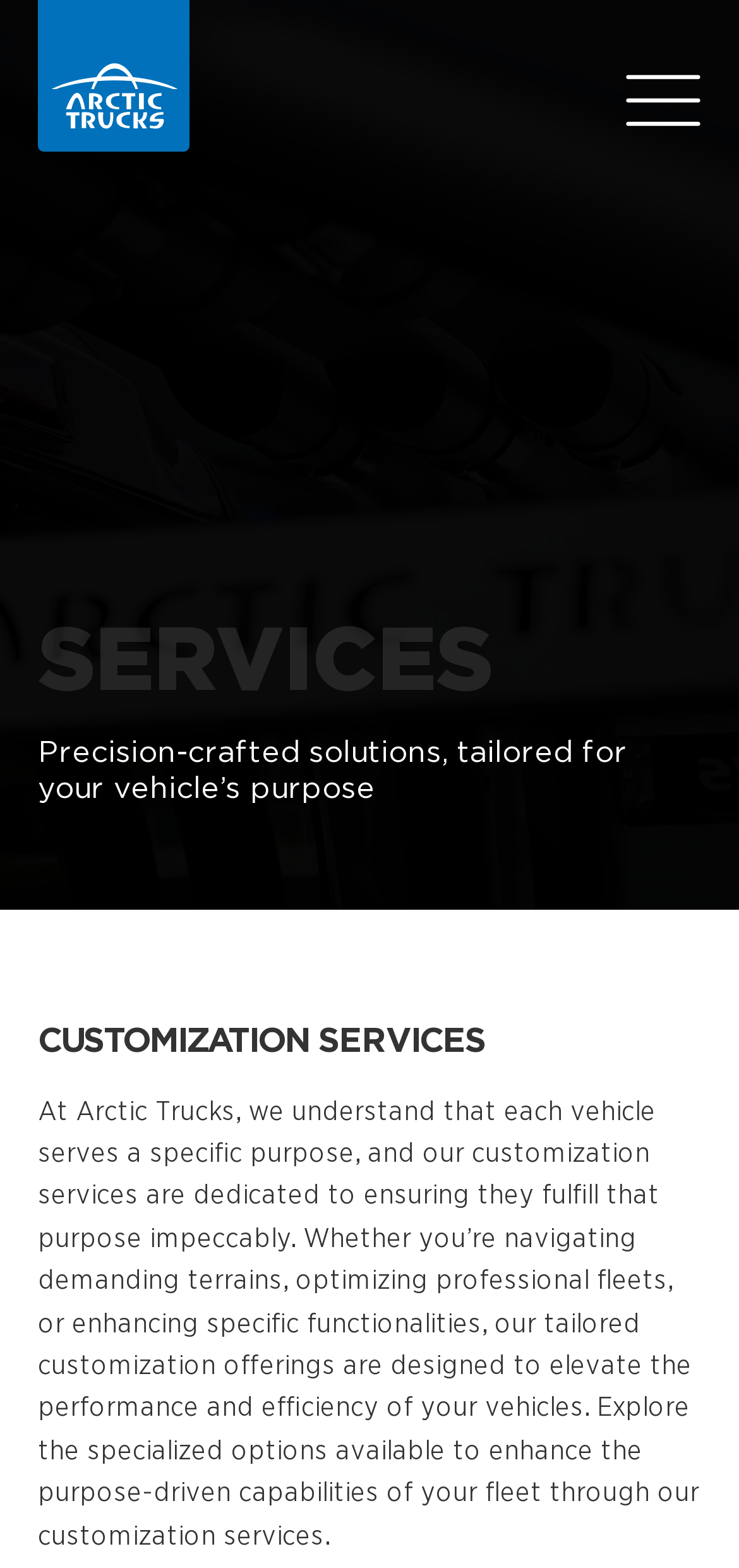Can you look at the image and give a comprehensive answer to the question:
What is the main service offered by Arctic Trucks?

Based on the webpage content, specifically the heading 'CUSTOMIZATION SERVICES' and the description 'At Arctic Trucks, we understand that each vehicle serves a specific purpose, and our customization services are dedicated to ensuring they fulfill that purpose impeccably.', it can be inferred that the main service offered by Arctic Trucks is customization services for vehicles.